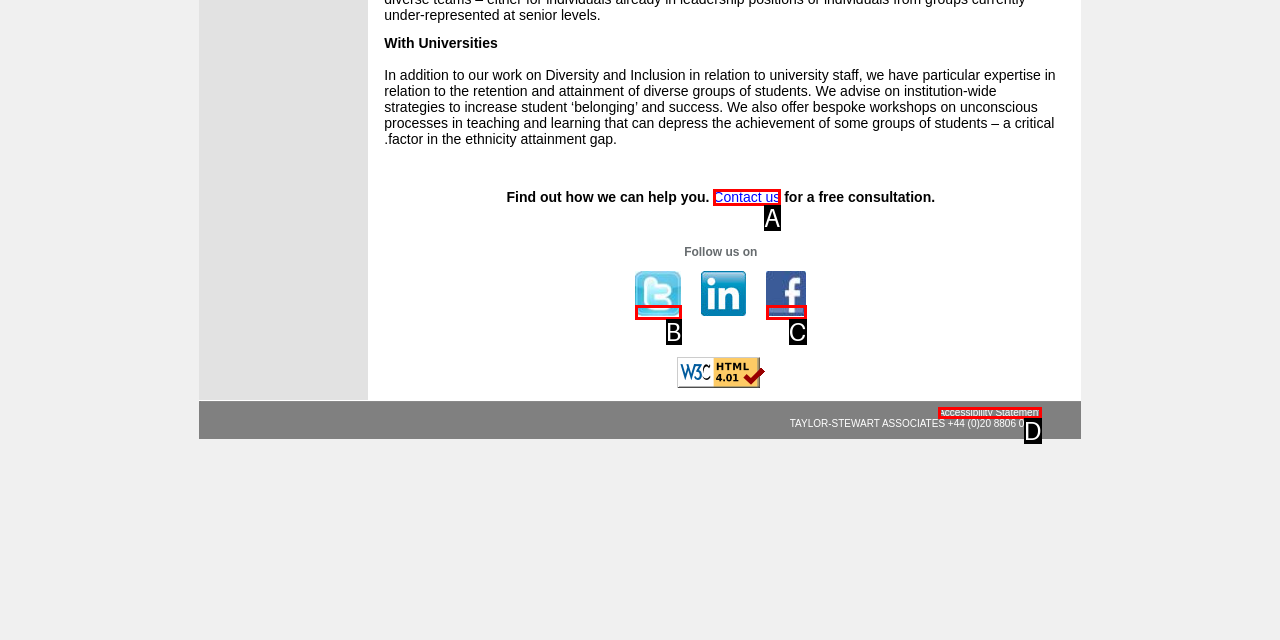Based on the description: title="TSA on Facebook", identify the matching lettered UI element.
Answer by indicating the letter from the choices.

C